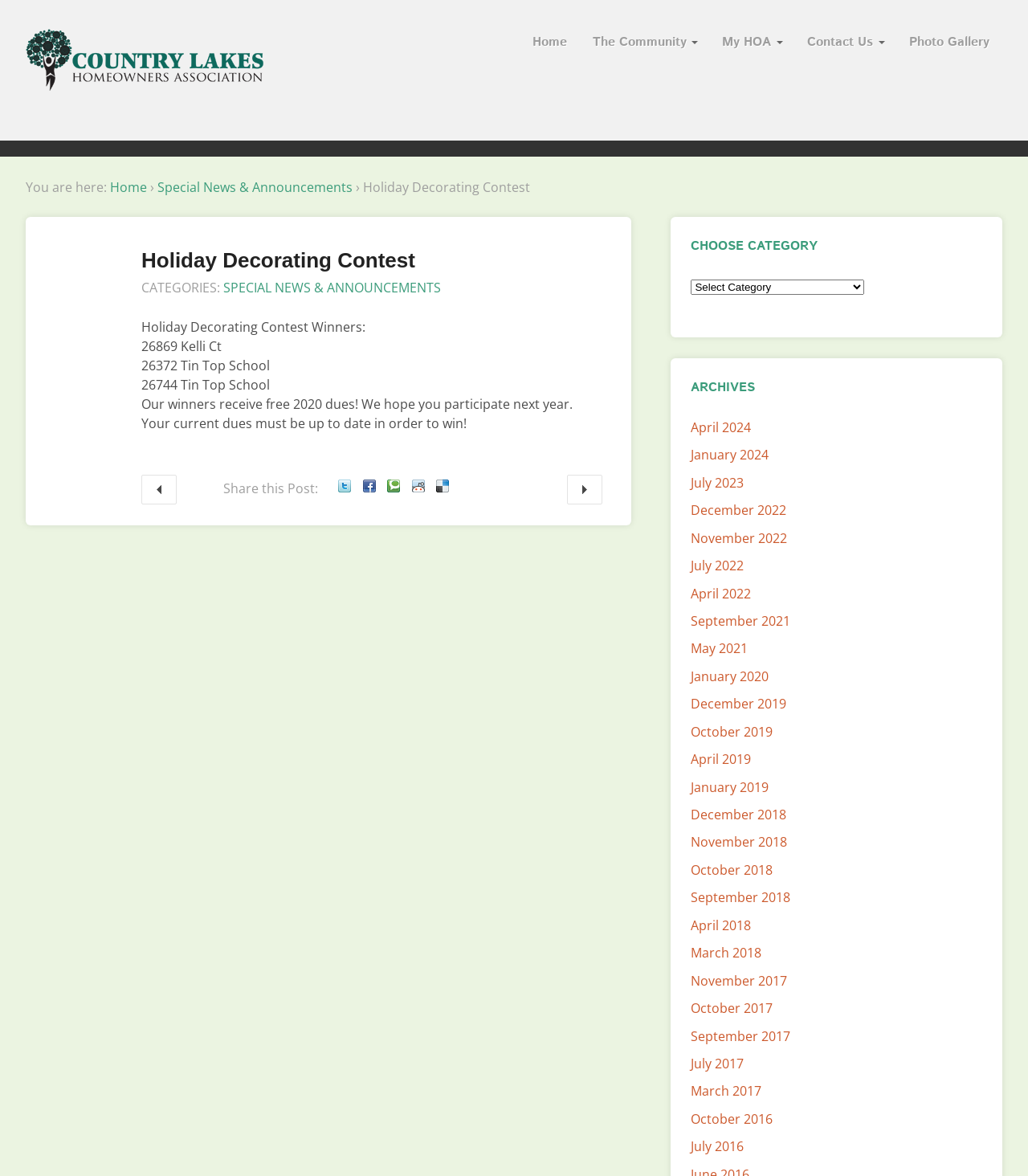Determine the bounding box for the UI element as described: "March 2018". The coordinates should be represented as four float numbers between 0 and 1, formatted as [left, top, right, bottom].

[0.672, 0.803, 0.741, 0.818]